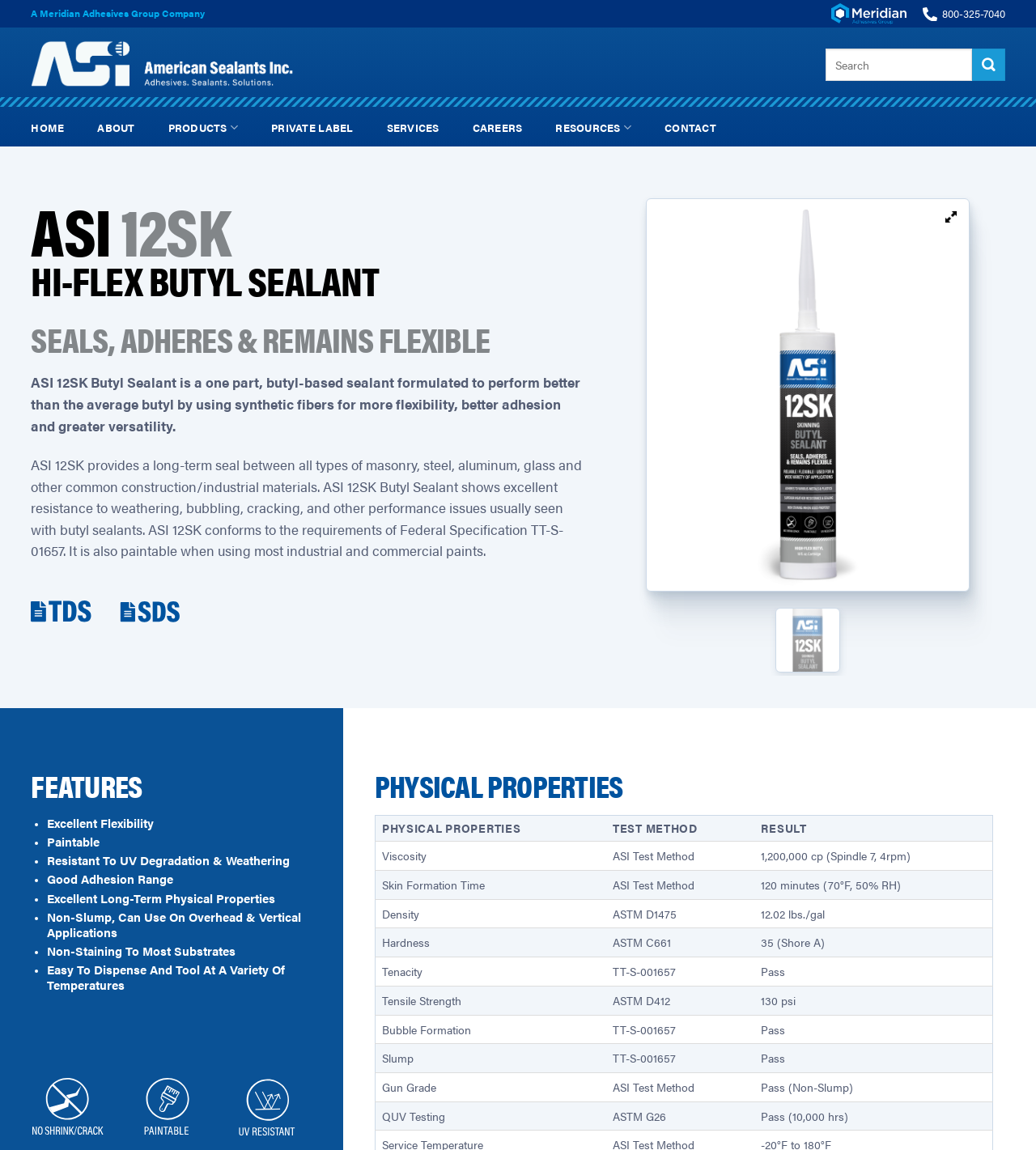With reference to the image, please provide a detailed answer to the following question: What is the purpose of ASI 12SK?

The answer can be found in the heading 'SEALS, ADHERES & REMAINS FLEXIBLE' on the webpage, which describes the purpose of ASI 12SK.